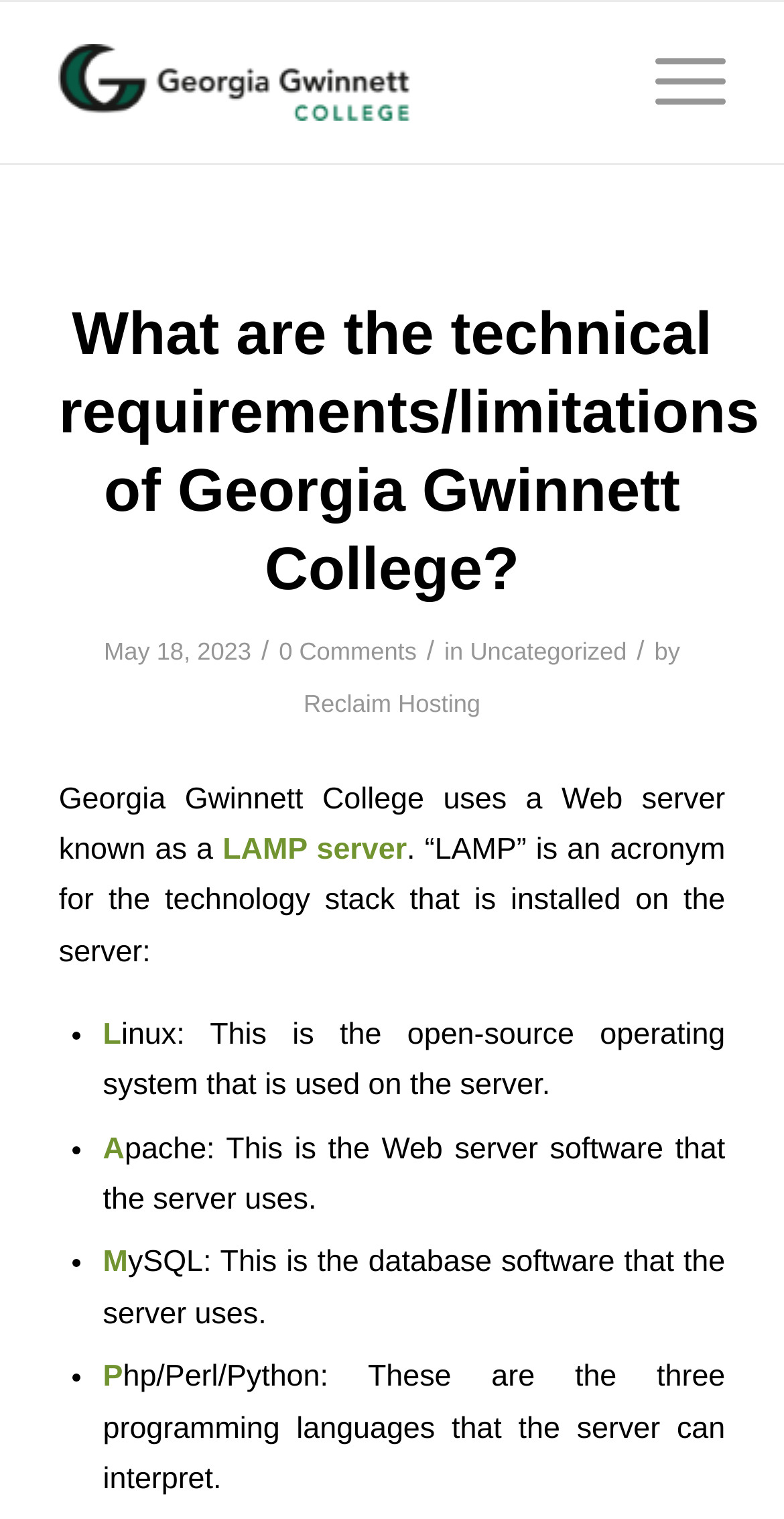What is the operating system used on the server?
Refer to the image and answer the question using a single word or phrase.

Linux